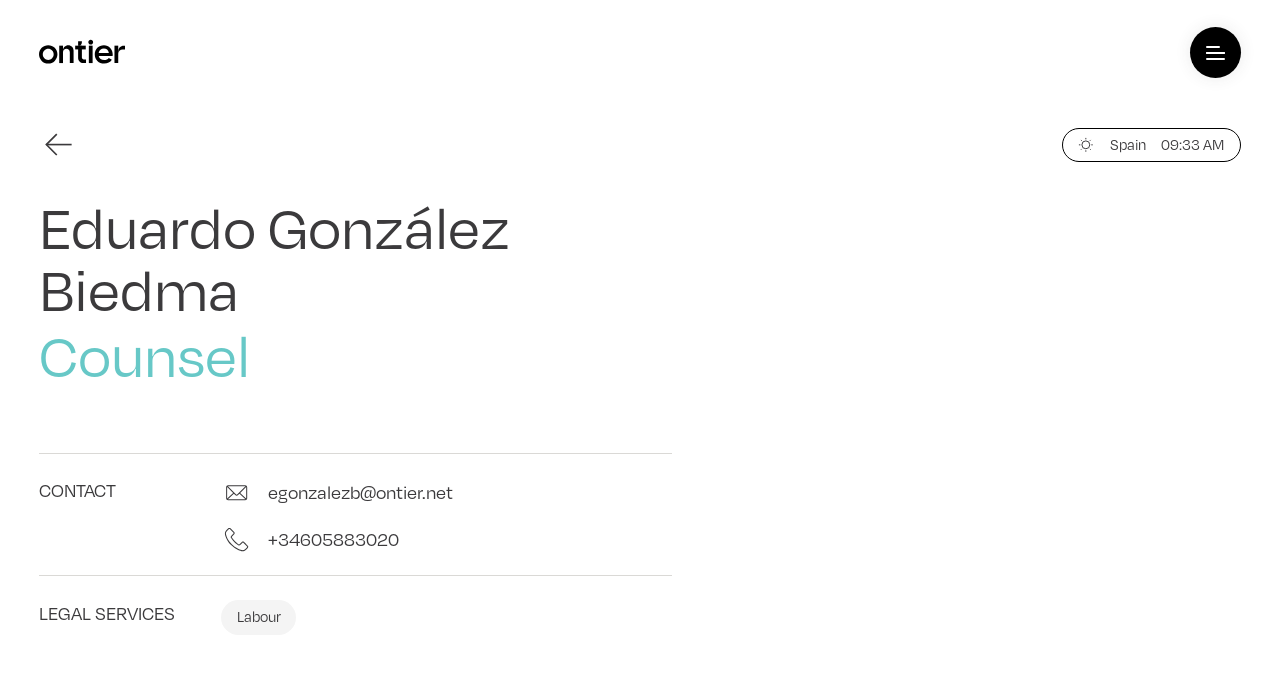From the webpage screenshot, predict the bounding box of the UI element that matches this description: "aria-label="menu"".

[0.93, 0.041, 0.969, 0.116]